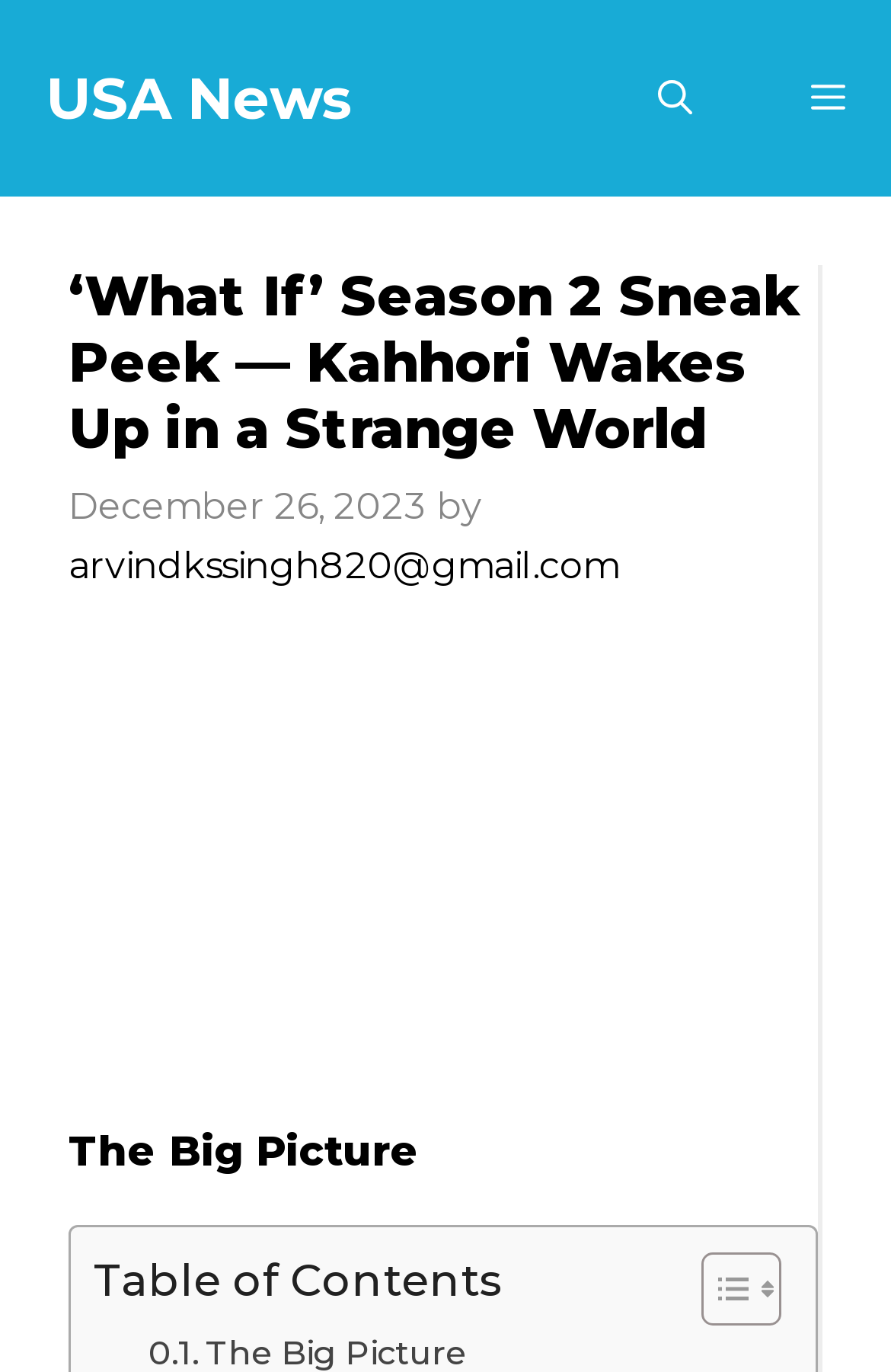Given the description of the UI element: "aria-label="Open search"", predict the bounding box coordinates in the form of [left, top, right, bottom], with each value being a float between 0 and 1.

[0.672, 0.0, 0.844, 0.143]